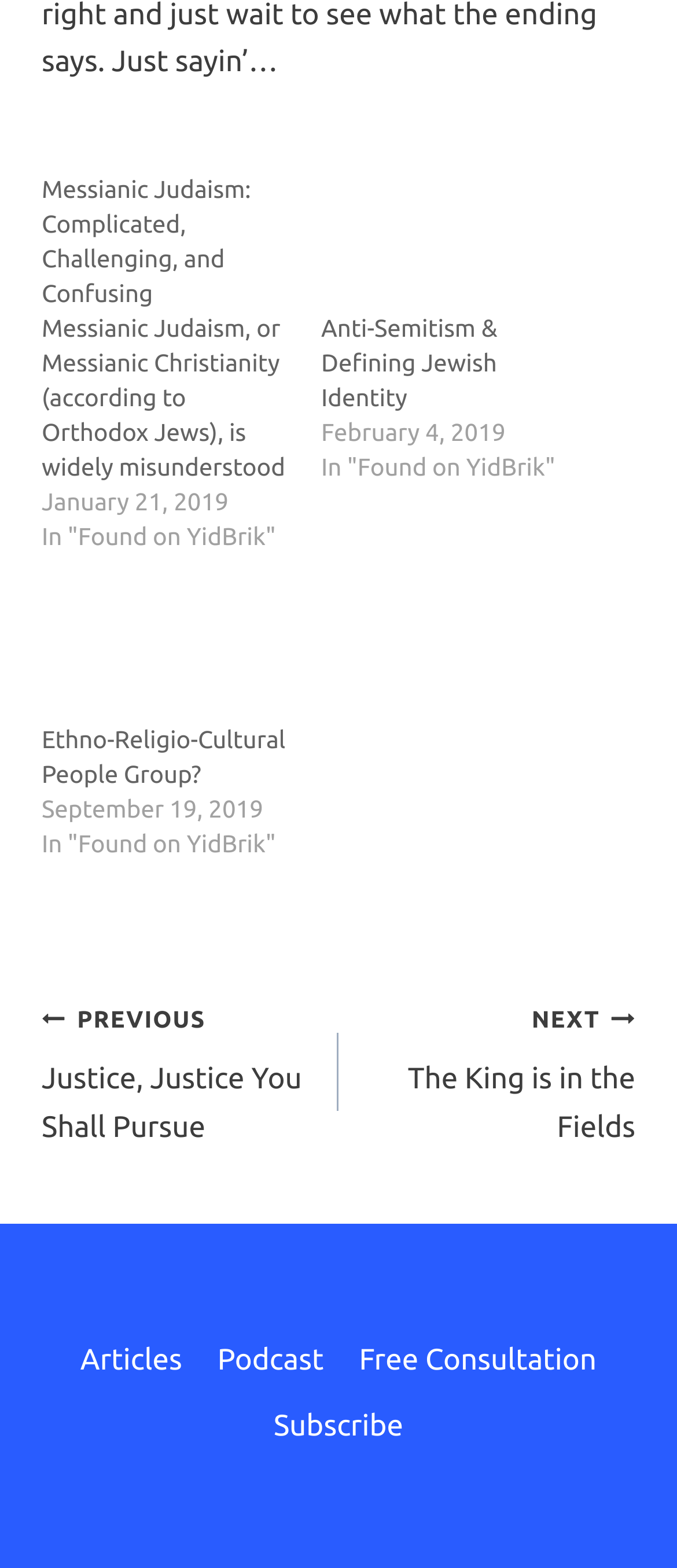Specify the bounding box coordinates of the area to click in order to follow the given instruction: "Read the article 'Anti-Semitism & Defining Jewish Identity'."

[0.474, 0.109, 0.836, 0.198]